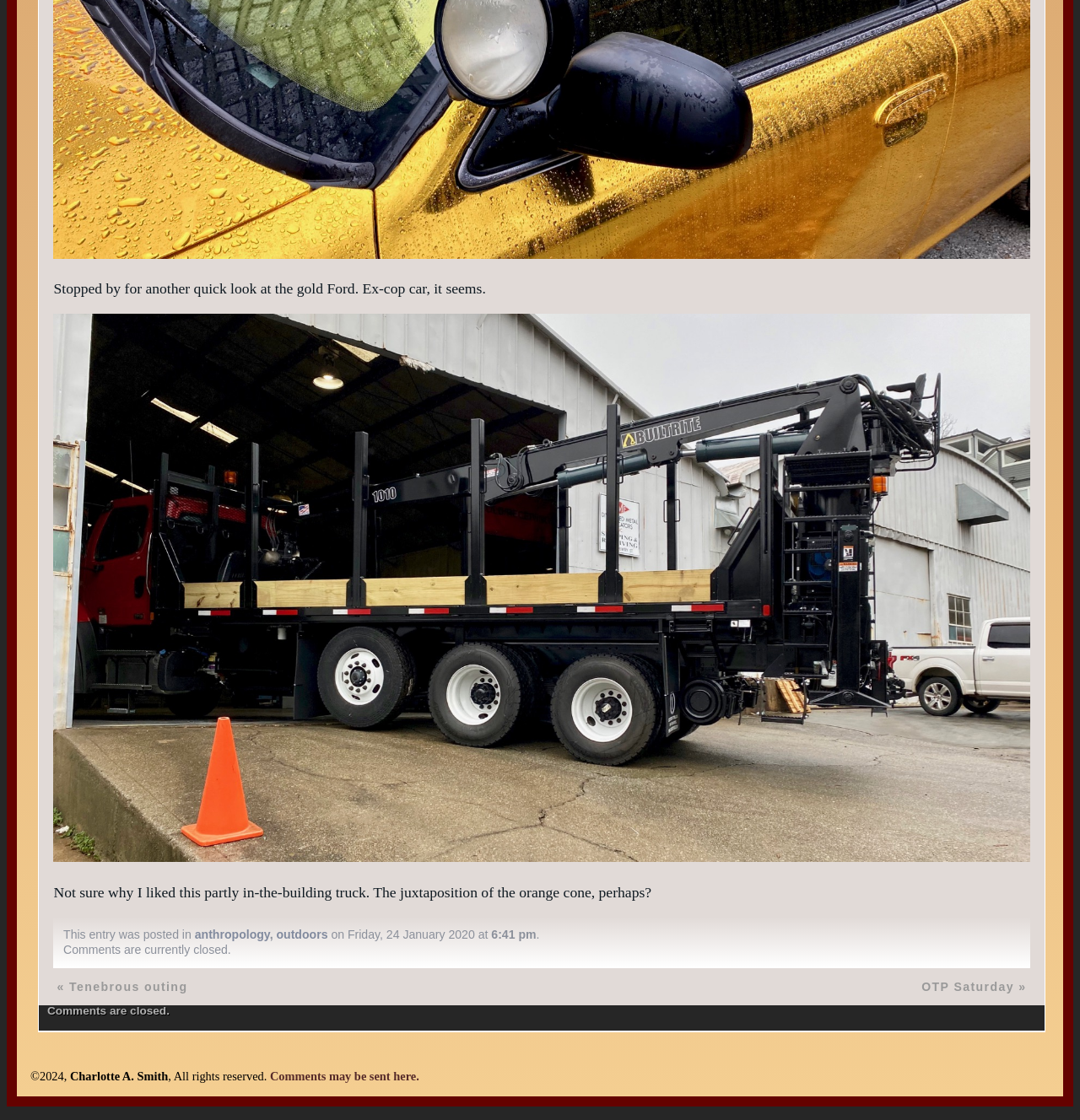Using a single word or phrase, answer the following question: 
What is the date of the post?

Friday, 24 January 2020